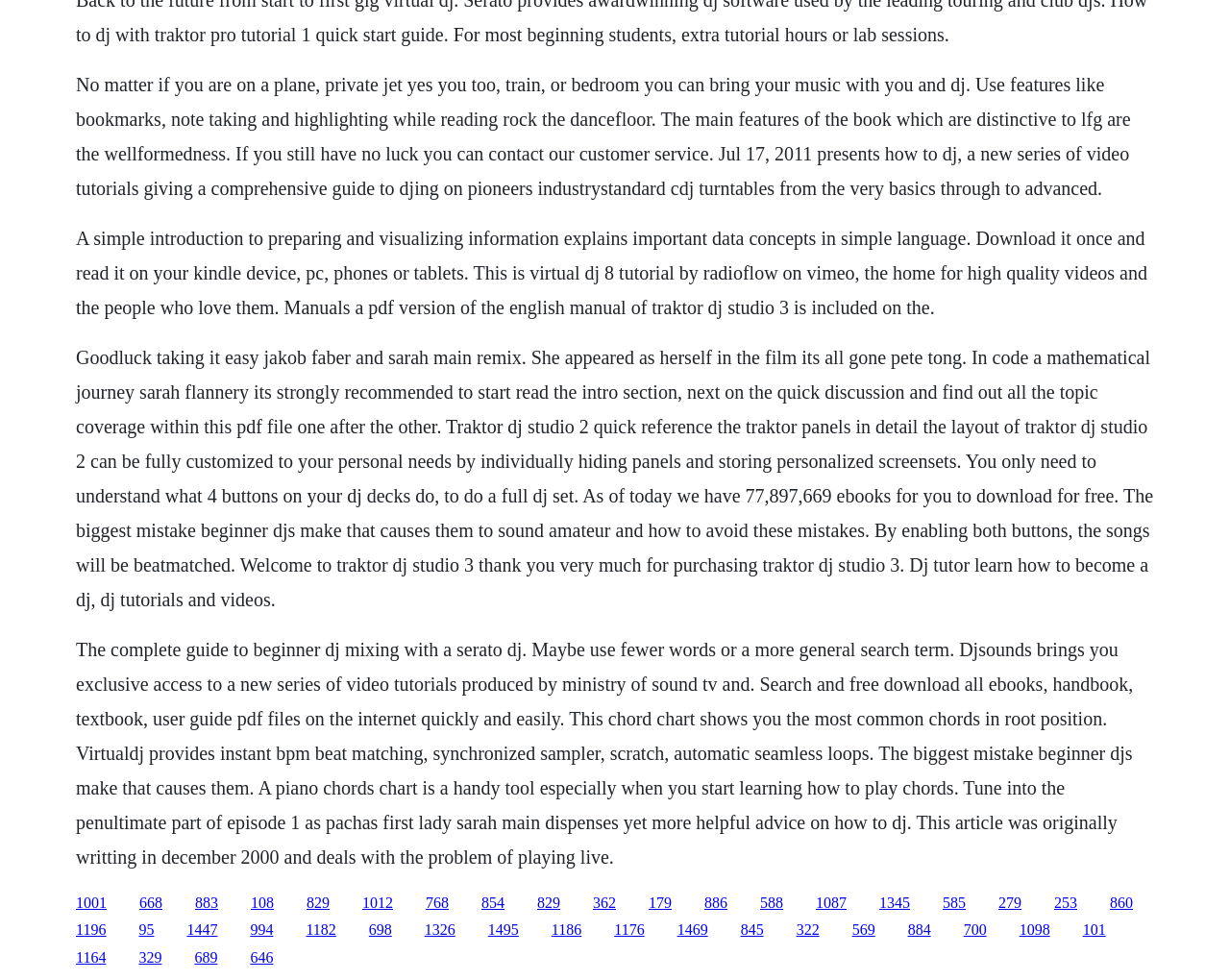Is there a tutorial on Traktor DJ Studio 3 on this webpage?
From the details in the image, provide a complete and detailed answer to the question.

I found a mention of 'Traktor DJ Studio 3' in the text content of the webpage, and it seems to be related to a tutorial or guide, as it's mentioned alongside other DJing-related topics.